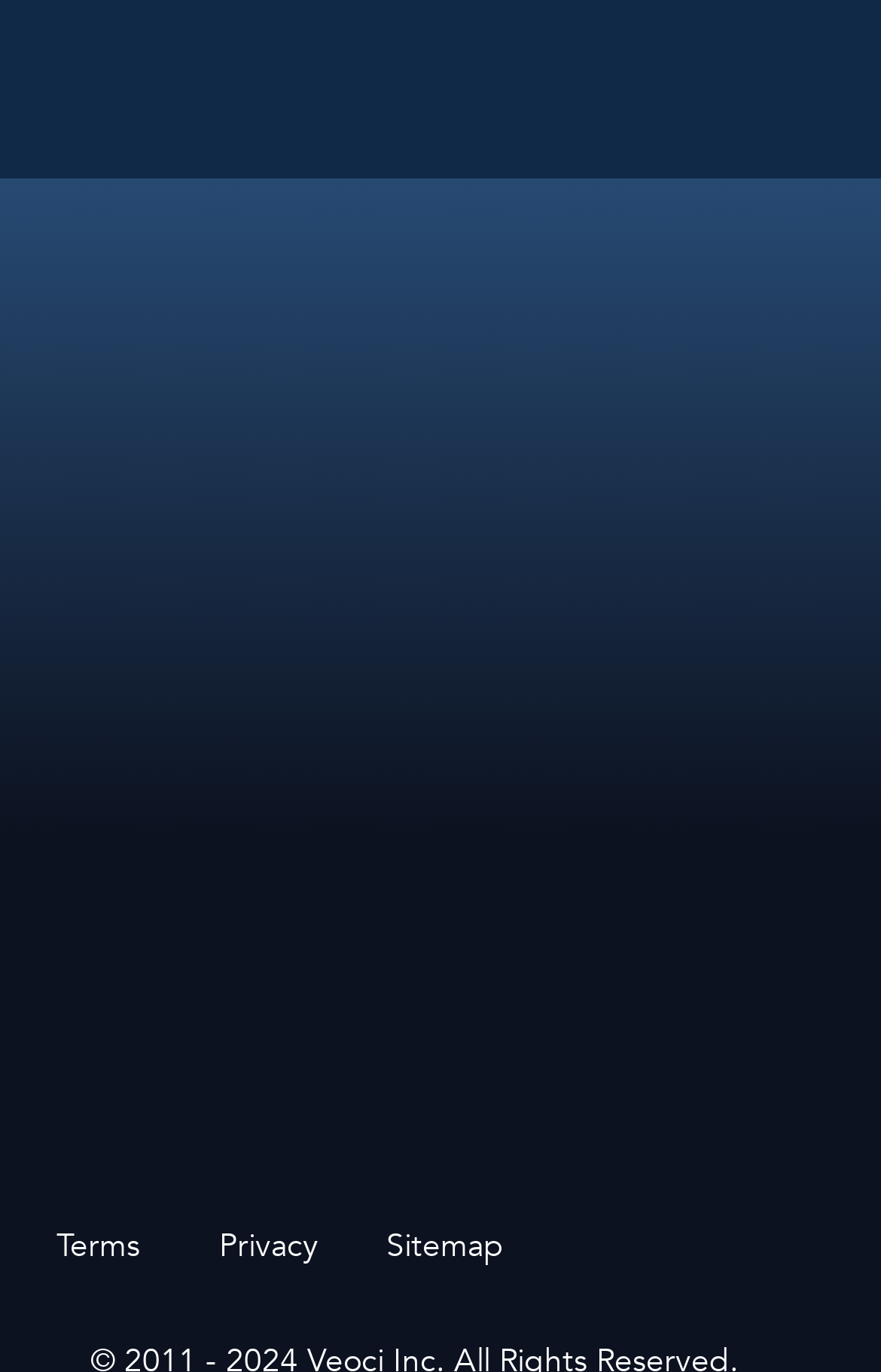Please specify the bounding box coordinates of the clickable region necessary for completing the following instruction: "Visit the LinkedIn page". The coordinates must consist of four float numbers between 0 and 1, i.e., [left, top, right, bottom].

[0.285, 0.595, 0.346, 0.636]